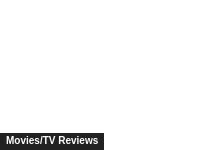Present an elaborate depiction of the scene captured in the image.

This image features a black rectangular banner with the text "Movies/TV Reviews" prominently displayed. The design emphasizes a sleek and modern aesthetic, suggesting a focus on film and television content. This text likely serves as a section header on a website dedicated to reviews and discussions of movies and TV shows, inviting readers to explore various critiques and insights in this category. The simplicity of the design paired with the informative text effectively directs attention to the offerings within the realm of cinematic and television entertainment.